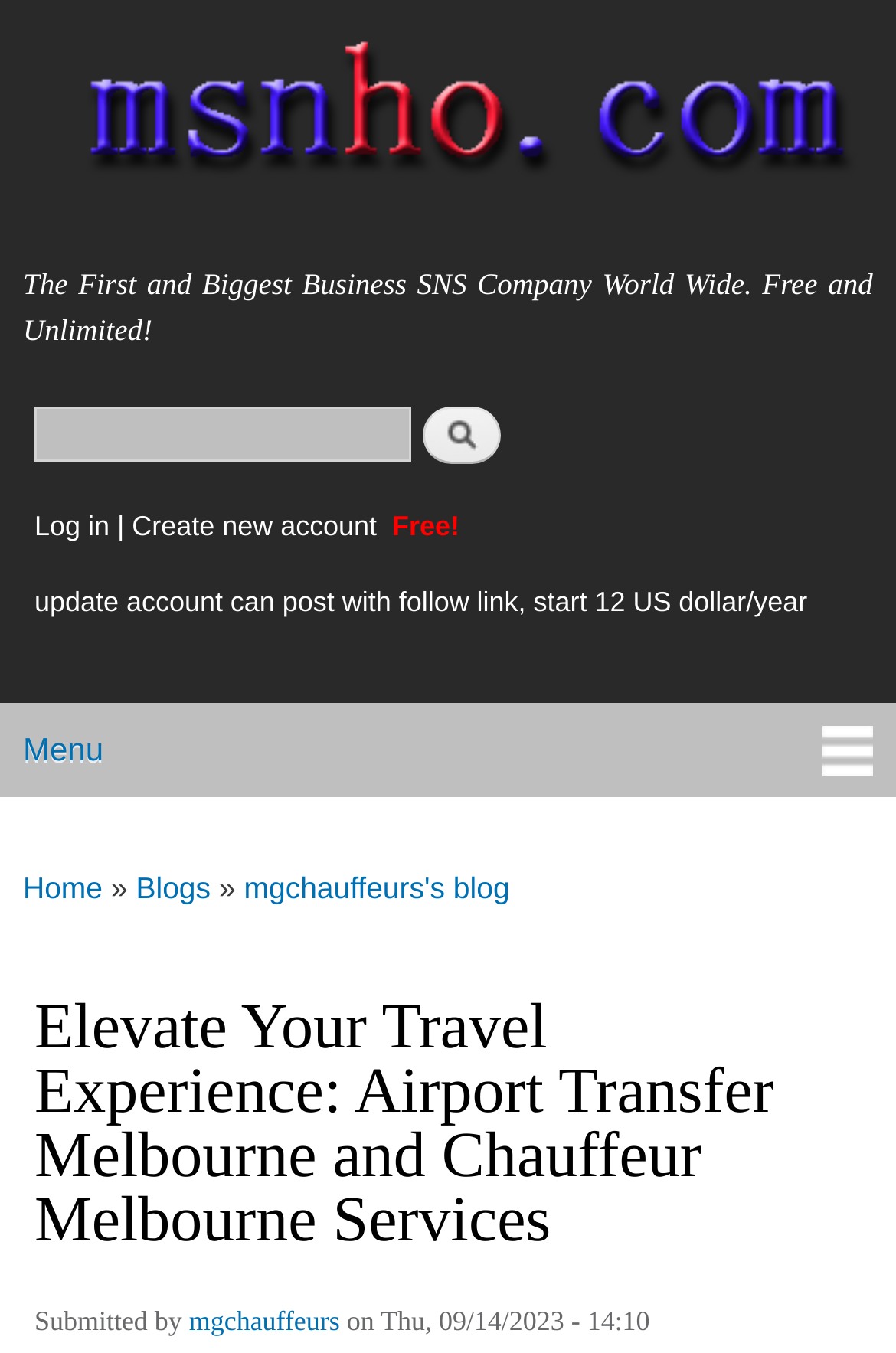Find the bounding box coordinates of the area that needs to be clicked in order to achieve the following instruction: "Create a new account". The coordinates should be specified as four float numbers between 0 and 1, i.e., [left, top, right, bottom].

[0.147, 0.378, 0.429, 0.401]